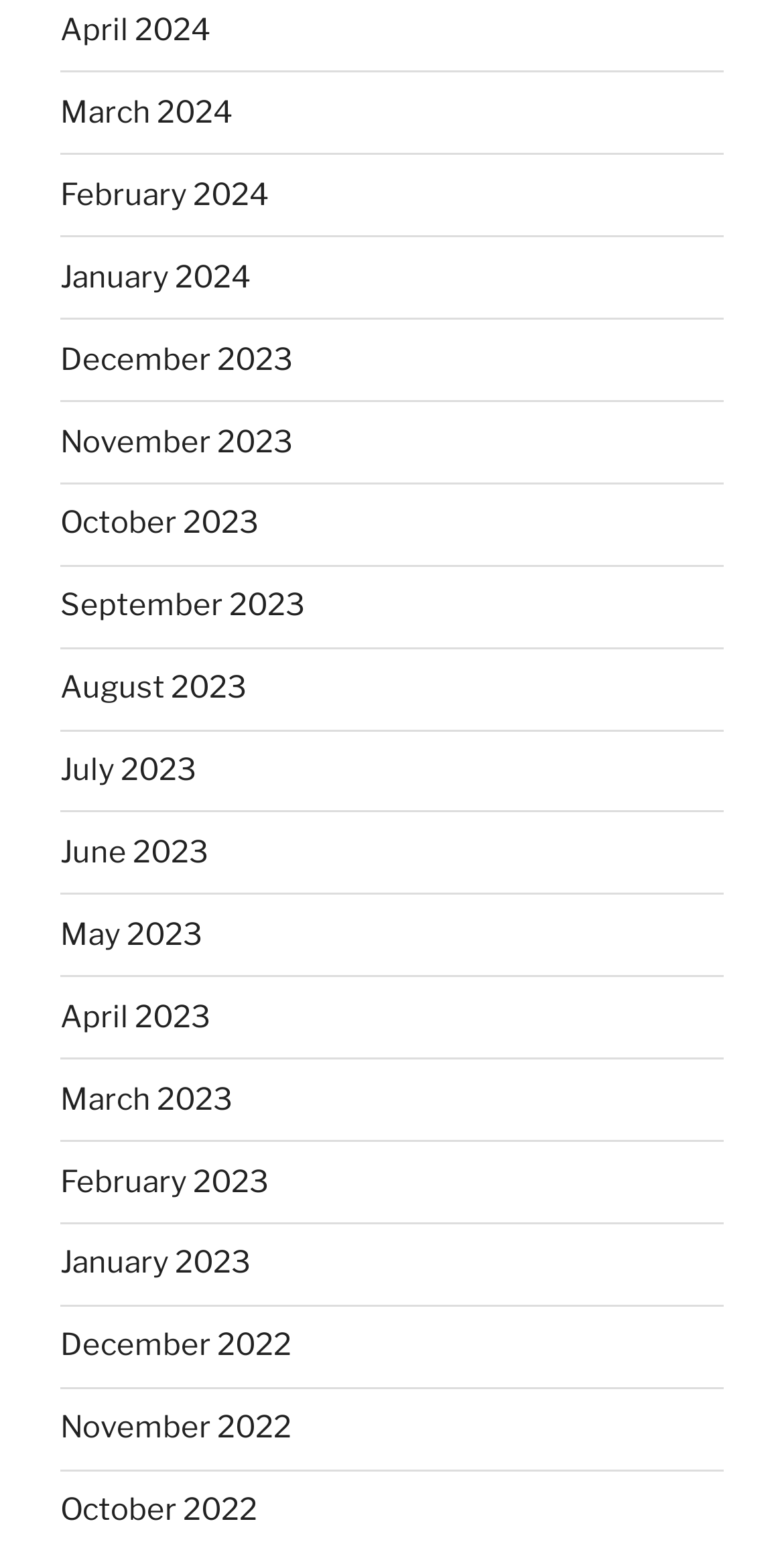Provide a brief response to the question below using a single word or phrase: 
Are the links arranged in chronological order?

Yes